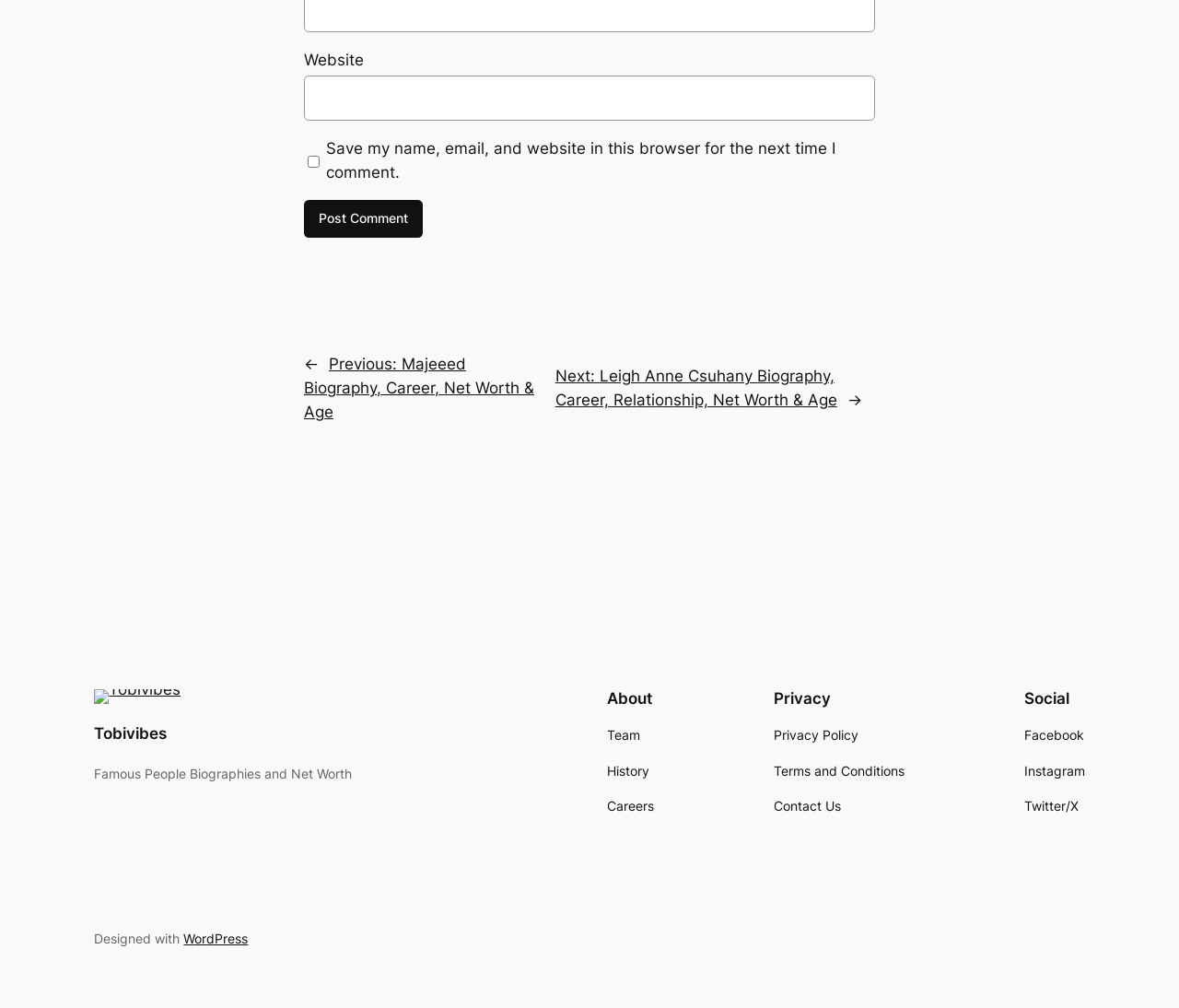Provide your answer in one word or a succinct phrase for the question: 
What is the name of the website?

Tobivibes